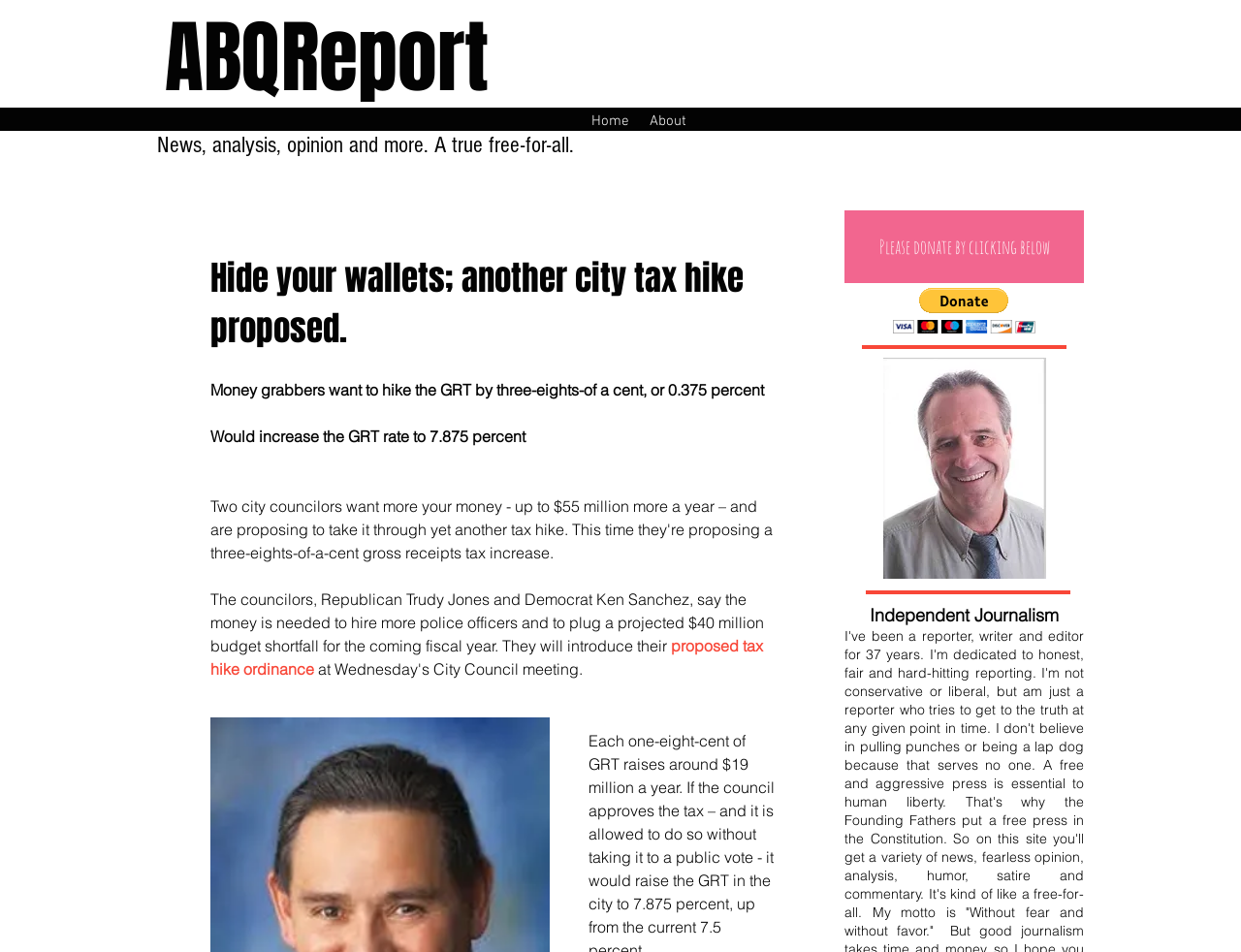Identify the bounding box coordinates for the UI element that matches this description: "proposed tax hike ordinance".

[0.17, 0.668, 0.618, 0.713]